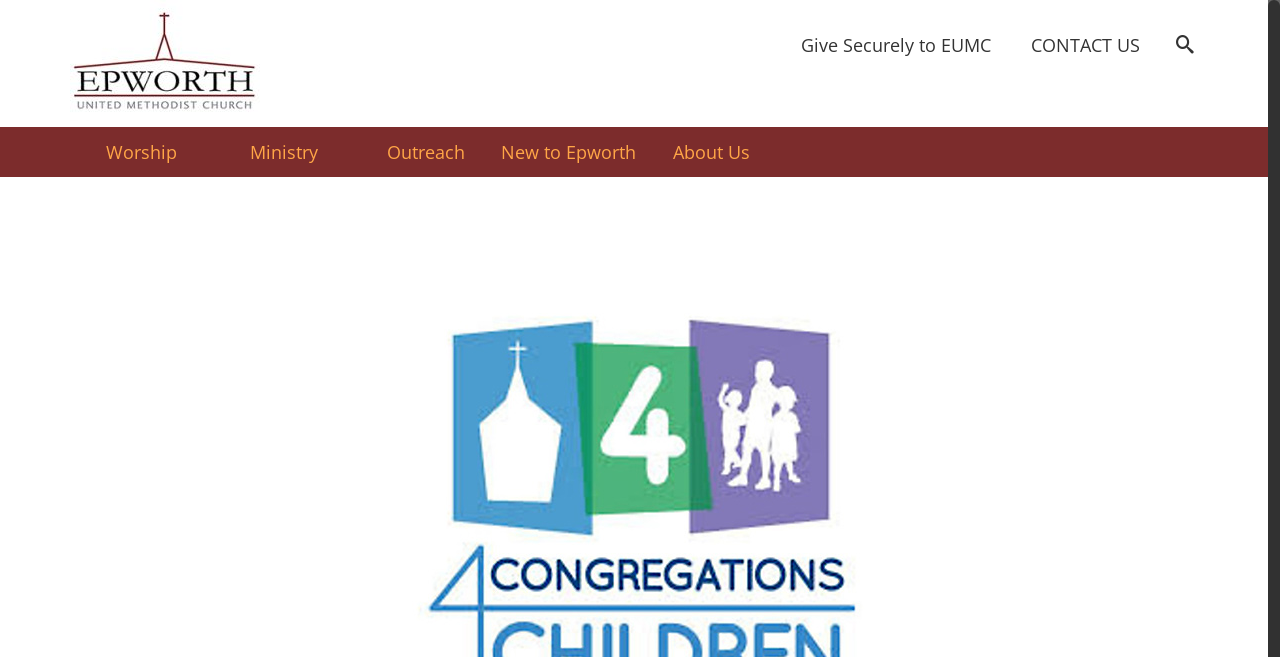Pinpoint the bounding box coordinates of the clickable area necessary to execute the following instruction: "learn about worship". The coordinates should be given as four float numbers between 0 and 1, namely [left, top, right, bottom].

[0.055, 0.193, 0.166, 0.269]